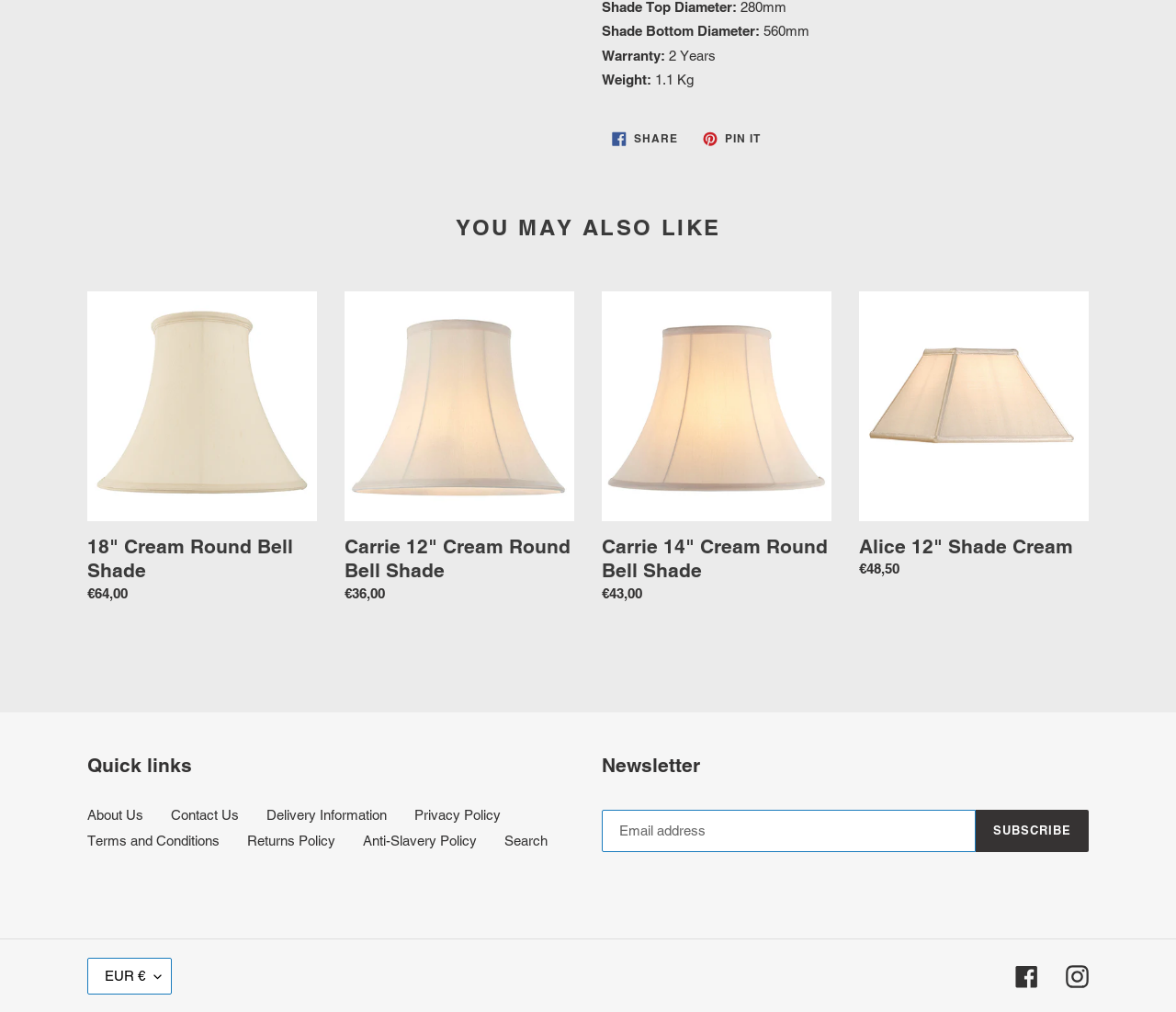What is the function of the button with the text 'SUBSCRIBE'?
Using the information presented in the image, please offer a detailed response to the question.

I found the button with the text 'SUBSCRIBE' in the newsletter section, where it is accompanied by a textbox for entering an email address, suggesting that the button is used to subscribe to a newsletter.